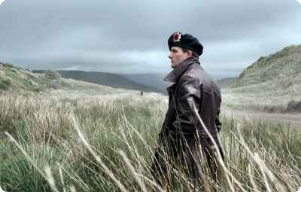What is the atmosphere of the background?
Please analyze the image and answer the question with as much detail as possible.

The rolling hills and the moody sky in the background of the image contribute to an atmosphere of introspection and tension, which may reflect the inner turmoil of the character.